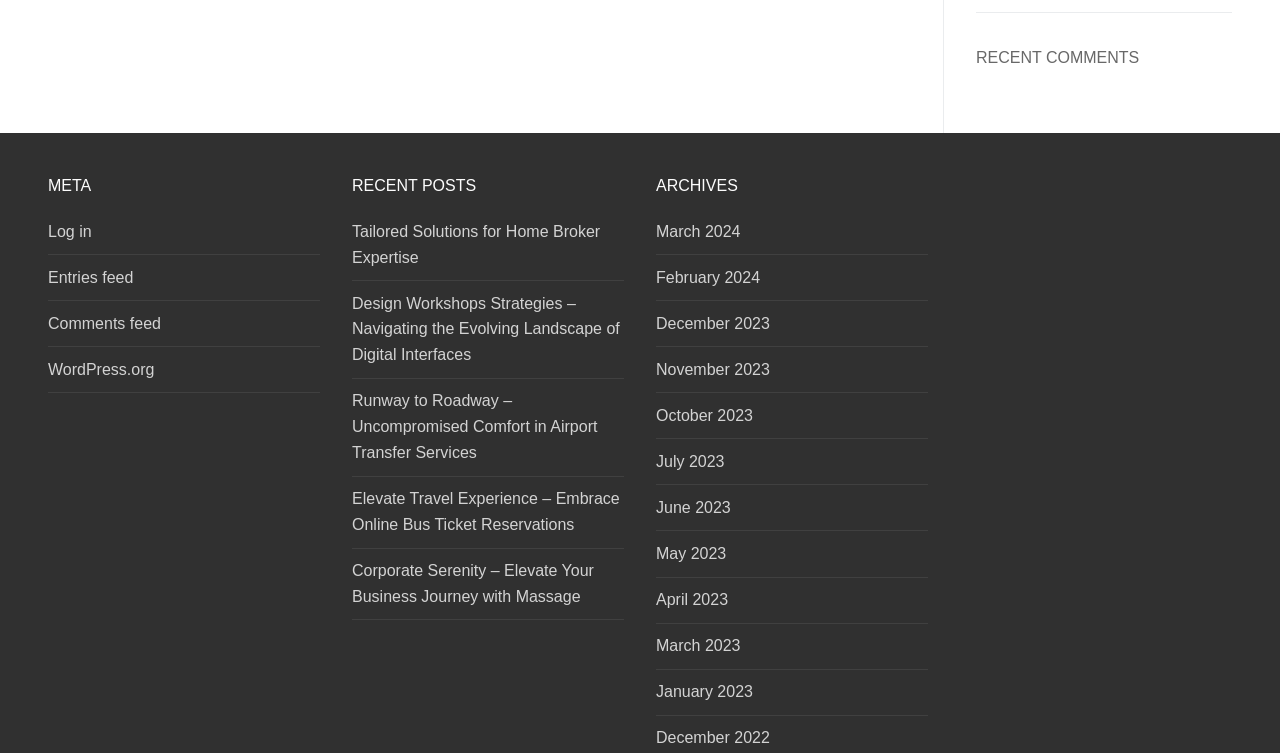Identify the bounding box coordinates for the element you need to click to achieve the following task: "Visit WordPress.org". The coordinates must be four float values ranging from 0 to 1, formatted as [left, top, right, bottom].

[0.038, 0.474, 0.25, 0.522]